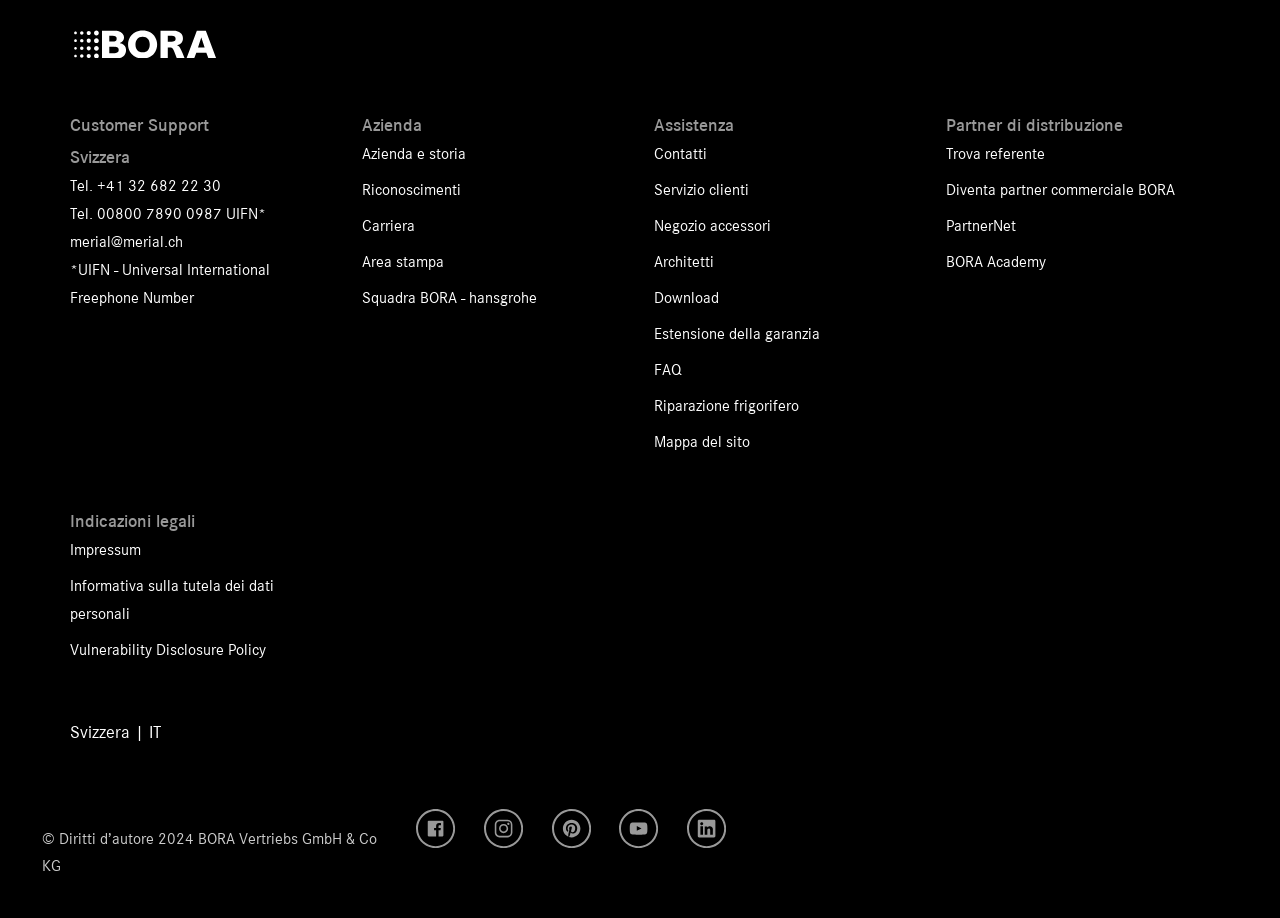Based on the image, provide a detailed response to the question:
What is the copyright year mentioned at the bottom of the webpage?

The copyright year mentioned at the bottom of the webpage is 2024, which can be found in the footer section of the webpage, in the text that starts with '© Diritti d’autore'.